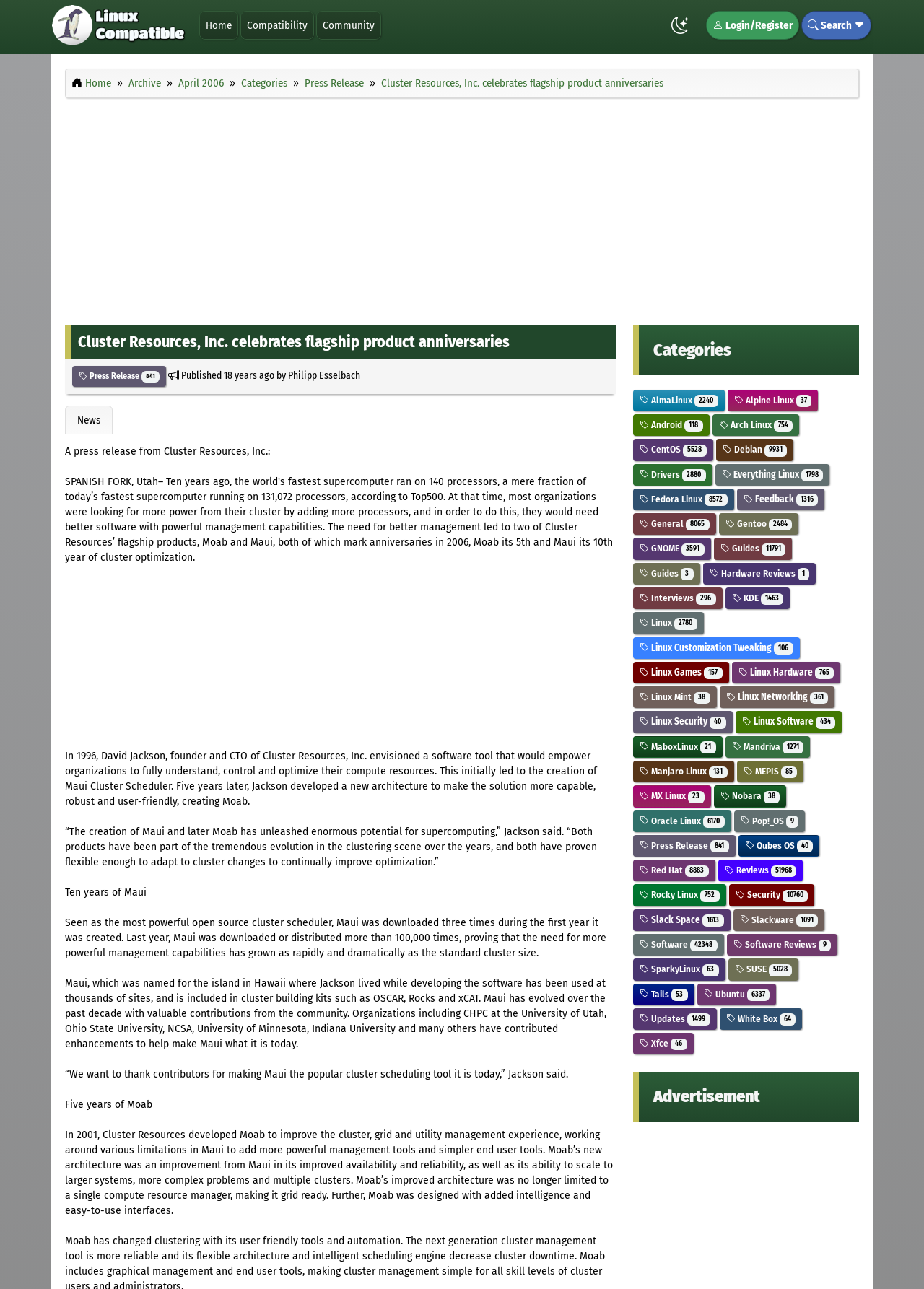Please identify the bounding box coordinates of the area I need to click to accomplish the following instruction: "View the 'Press Release' category".

[0.33, 0.059, 0.394, 0.07]